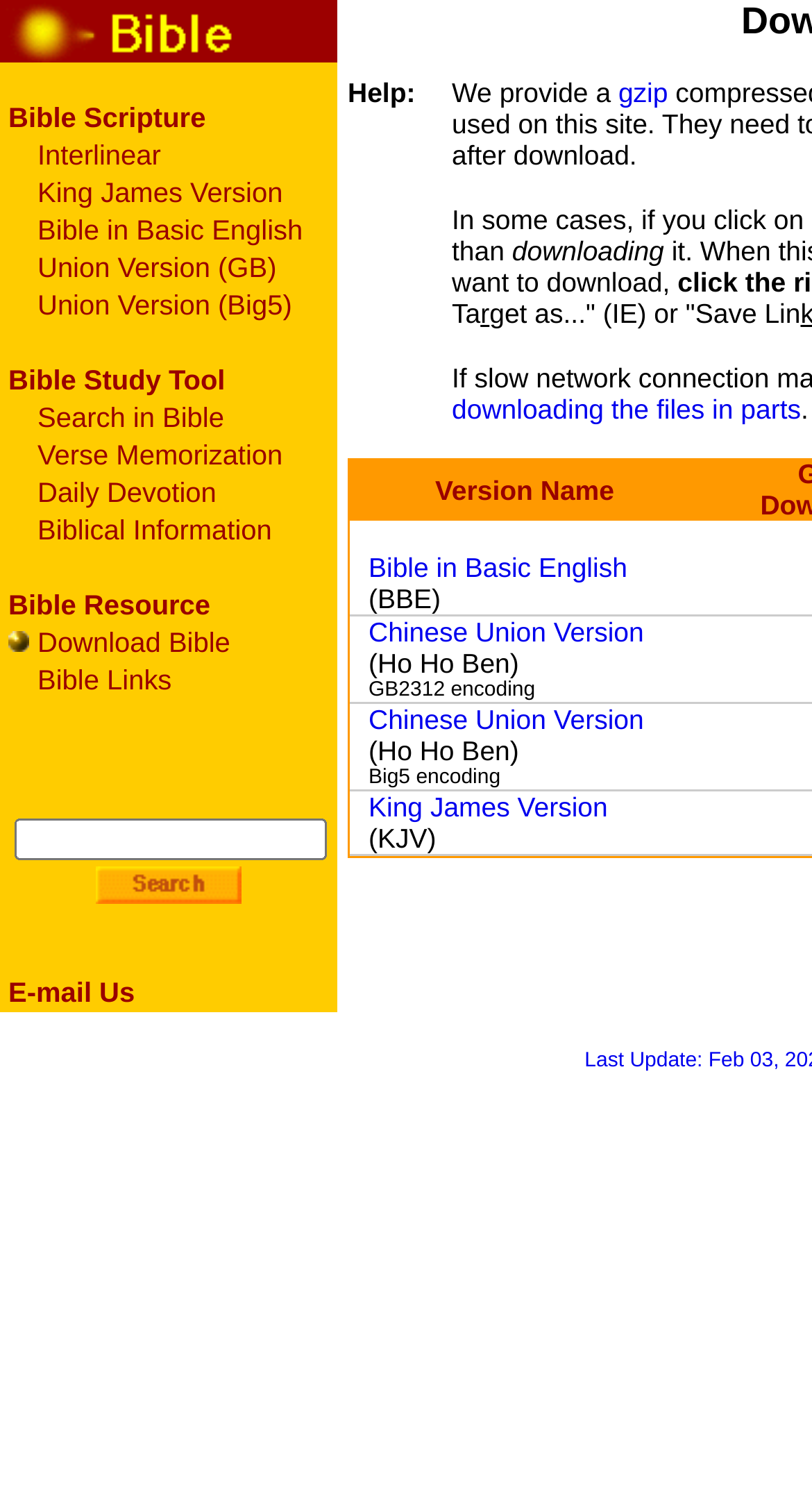Using the description "Bible in Basic English", predict the bounding box of the relevant HTML element.

[0.046, 0.144, 0.373, 0.164]